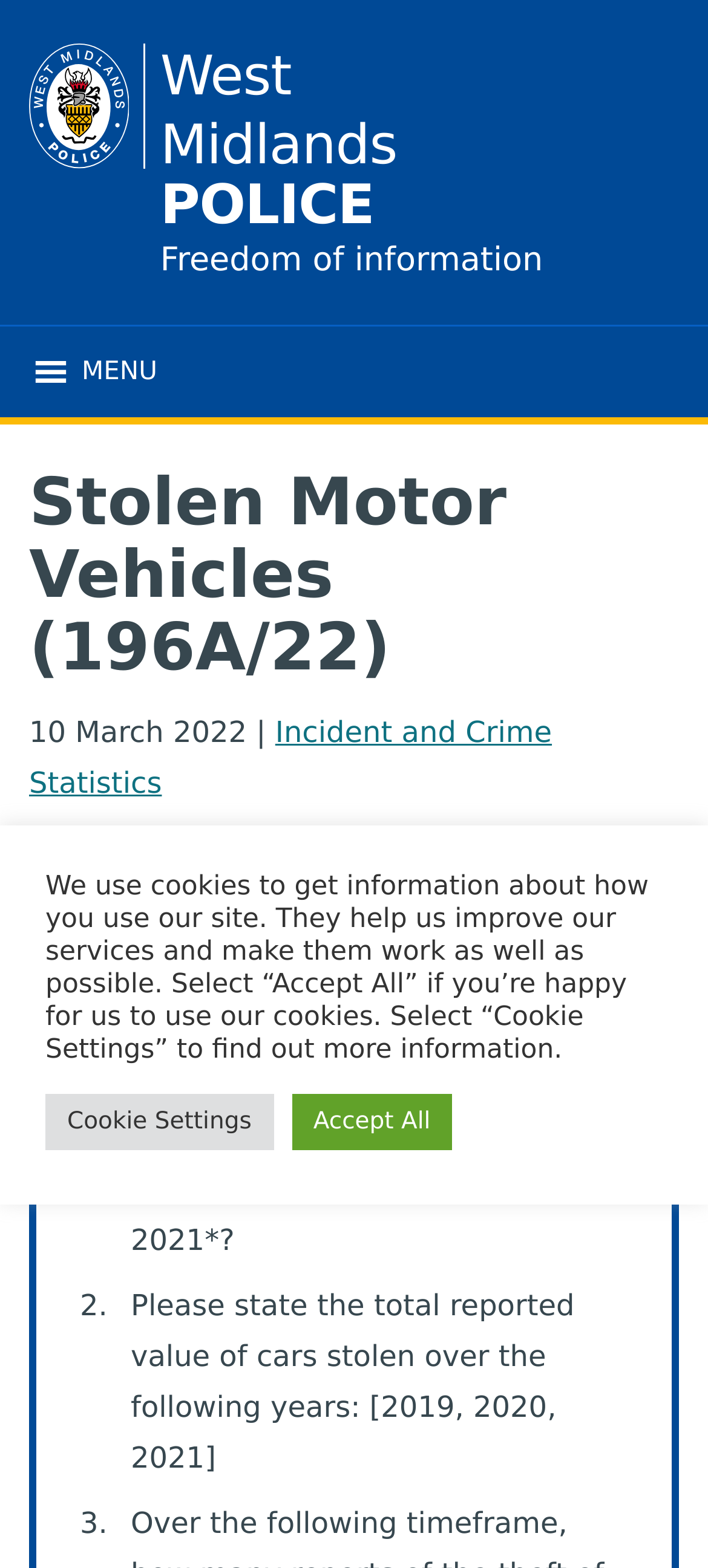How many questions are in the request?
Look at the image and construct a detailed response to the question.

I counted the number of questions in the request section of the webpage. There are two questions: one asking about the number of cars reported as stolen, and another asking about the total reported value of cars stolen.